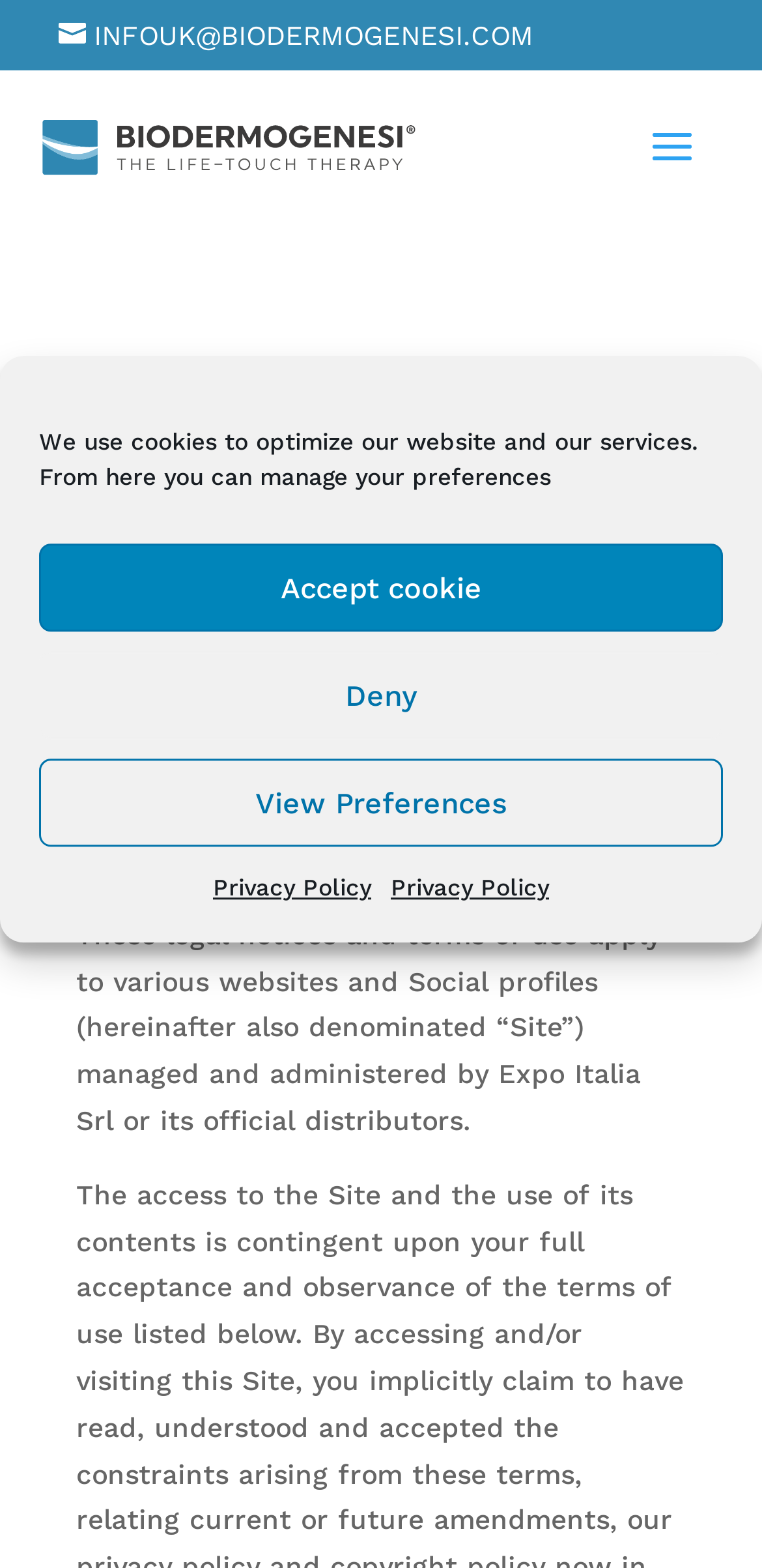Provide a short answer to the following question with just one word or phrase: What is the email address provided on this website?

INFOUK@BIODERMOGENESI.COM